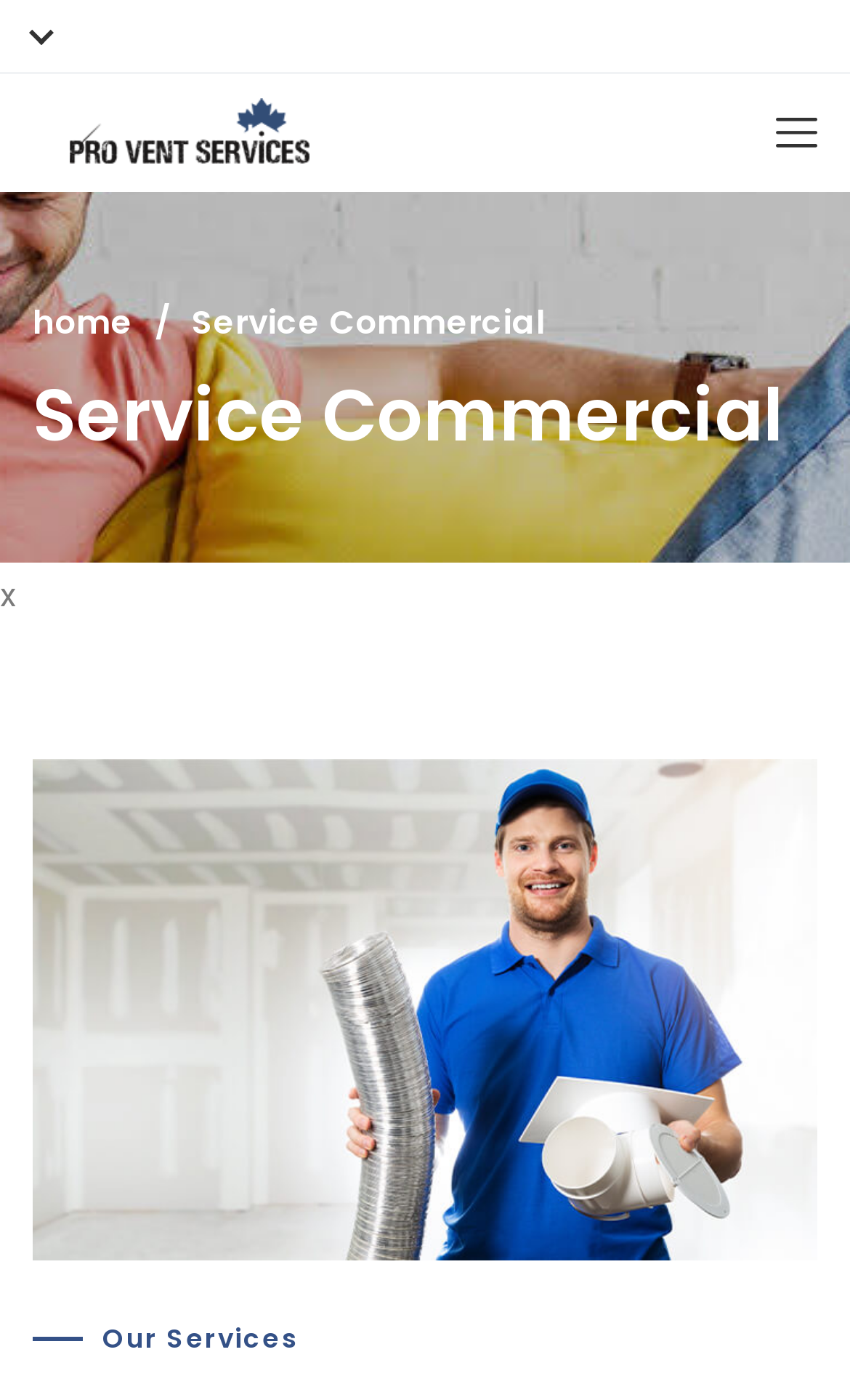Generate a comprehensive description of the contents of the webpage.

The webpage is titled "Service Commercial" and has a prominent logo of "Sanitizex" located at the top-left corner. Below the logo, there are several links, including "home" and "Service Commercial", which are positioned side by side. 

The main heading "Service Commercial" is centered at the top of the page, spanning almost the entire width. 

At the top-right corner, there is an icon represented by the Unicode character "\ue916". 

Towards the bottom of the page, there is a section with a heading "Our Services". 

There is a small "x" symbol located at the top-center of the page, which might be a close or cancel button.